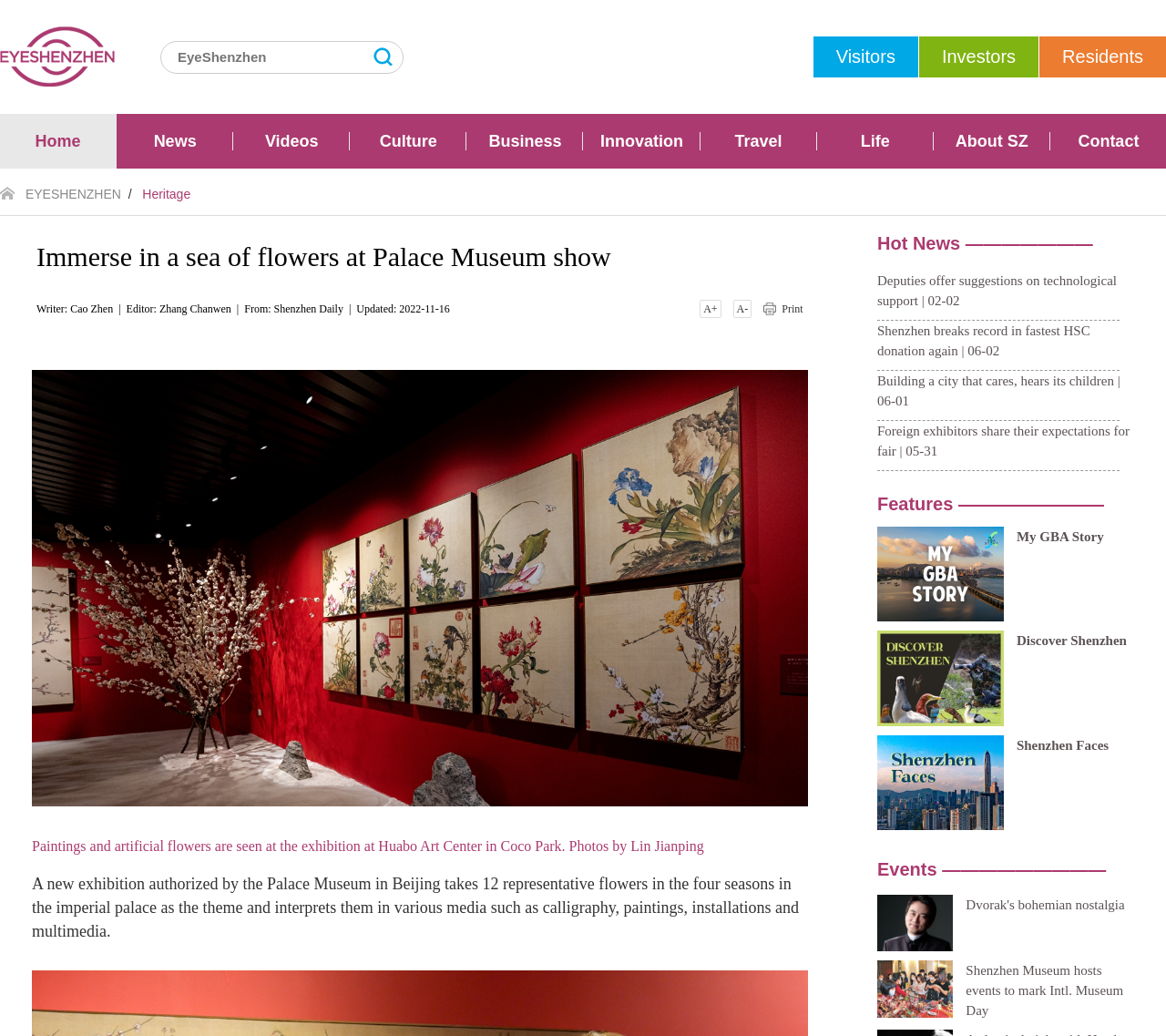Please identify the bounding box coordinates of the area that needs to be clicked to follow this instruction: "Click the 'EYESHENZHEN' link".

[0.022, 0.178, 0.104, 0.197]